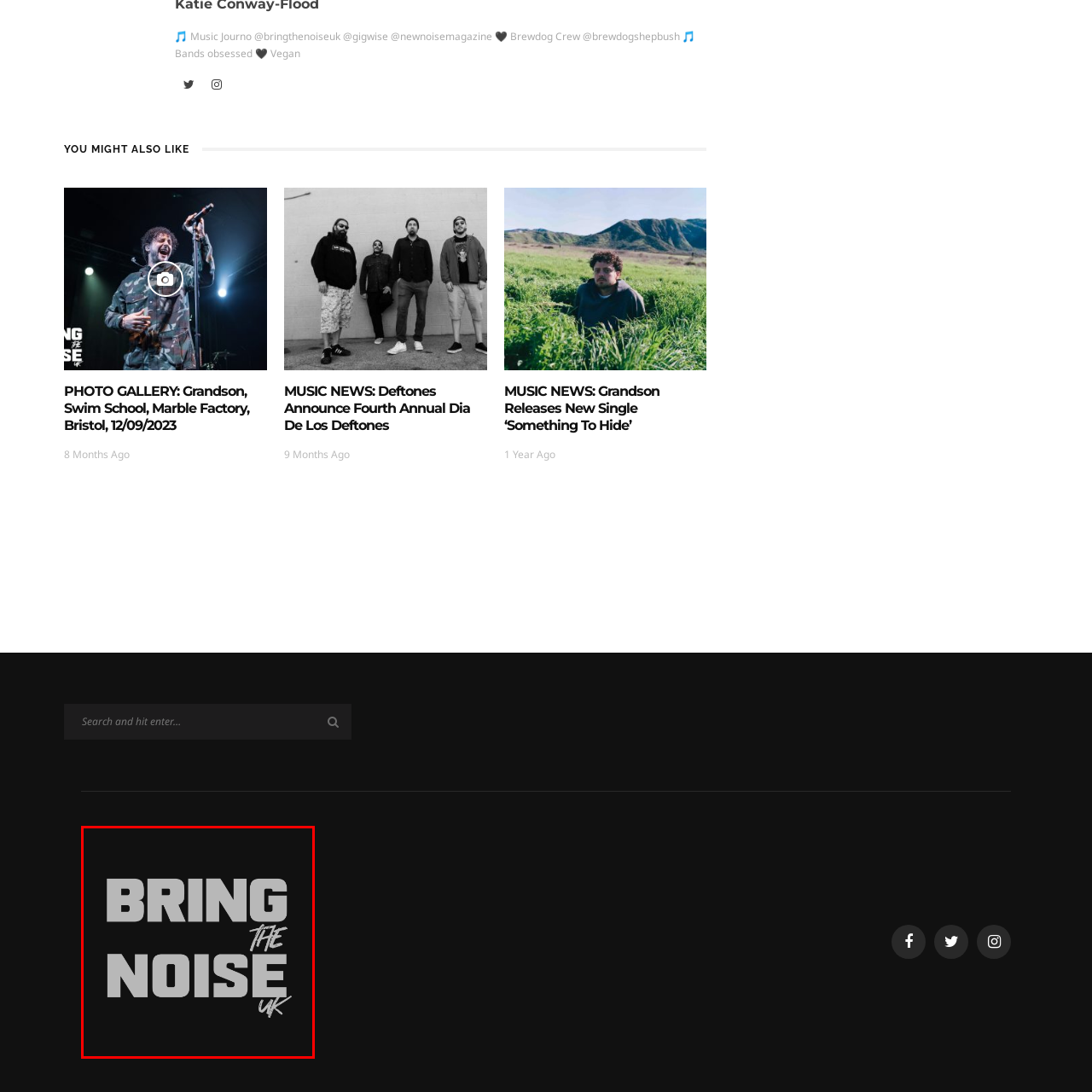Provide an in-depth description of the scene highlighted by the red boundary in the image.

The image prominently features the phrase "BRING THE NOISE UK" displayed in bold, striking typography against a black background. The text is designed to grab attention, with "BRING" and "NOISE" showcased in large, capital letters, while "the" is notably smaller and in a script font, adding a dynamic contrast. This graphic likely represents the brand or platform associated with music journalism and events in the UK, catering to music enthusiasts. The overall aesthetic is modern and edgy, reflecting the vibrant and energetic music culture the brand embodies.